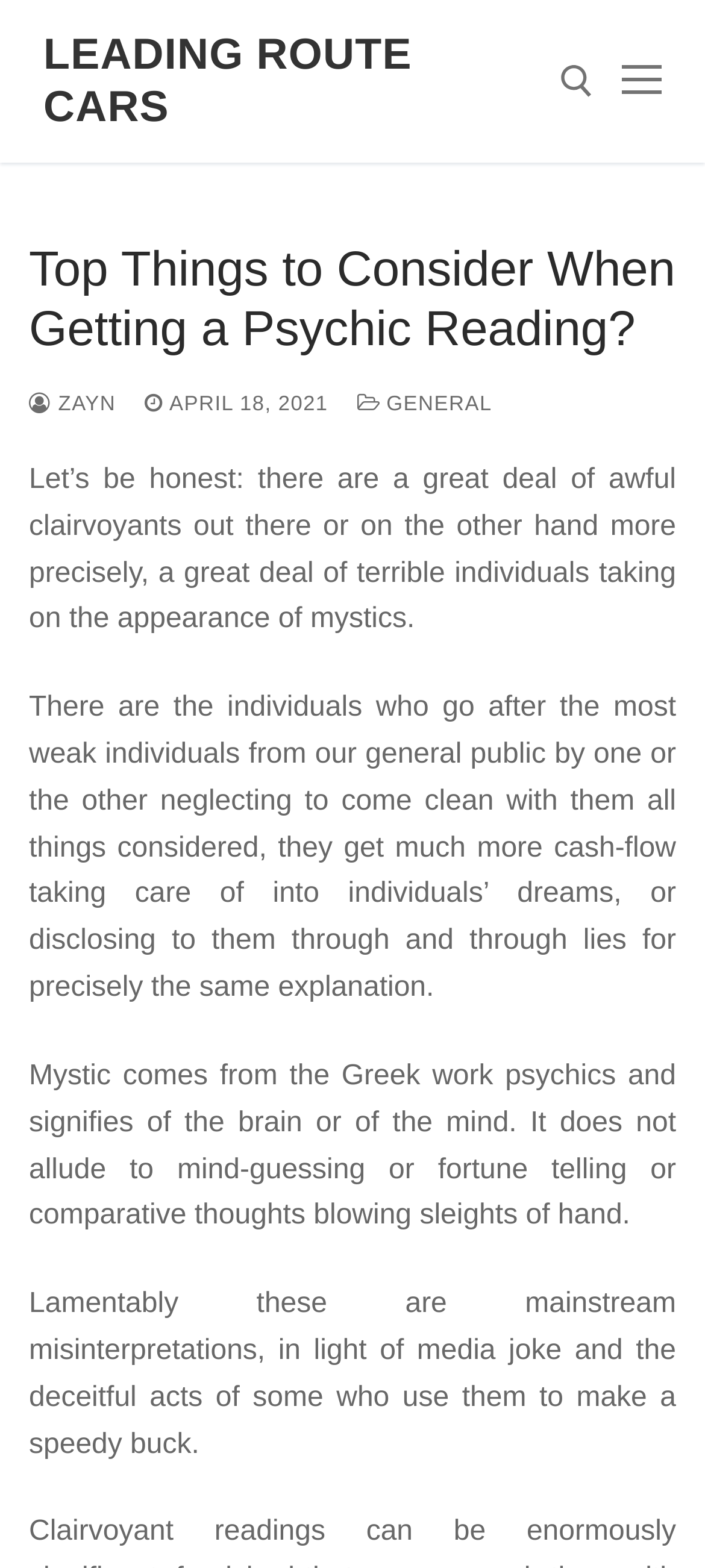Please reply with a single word or brief phrase to the question: 
How many paragraphs are there in the article?

4